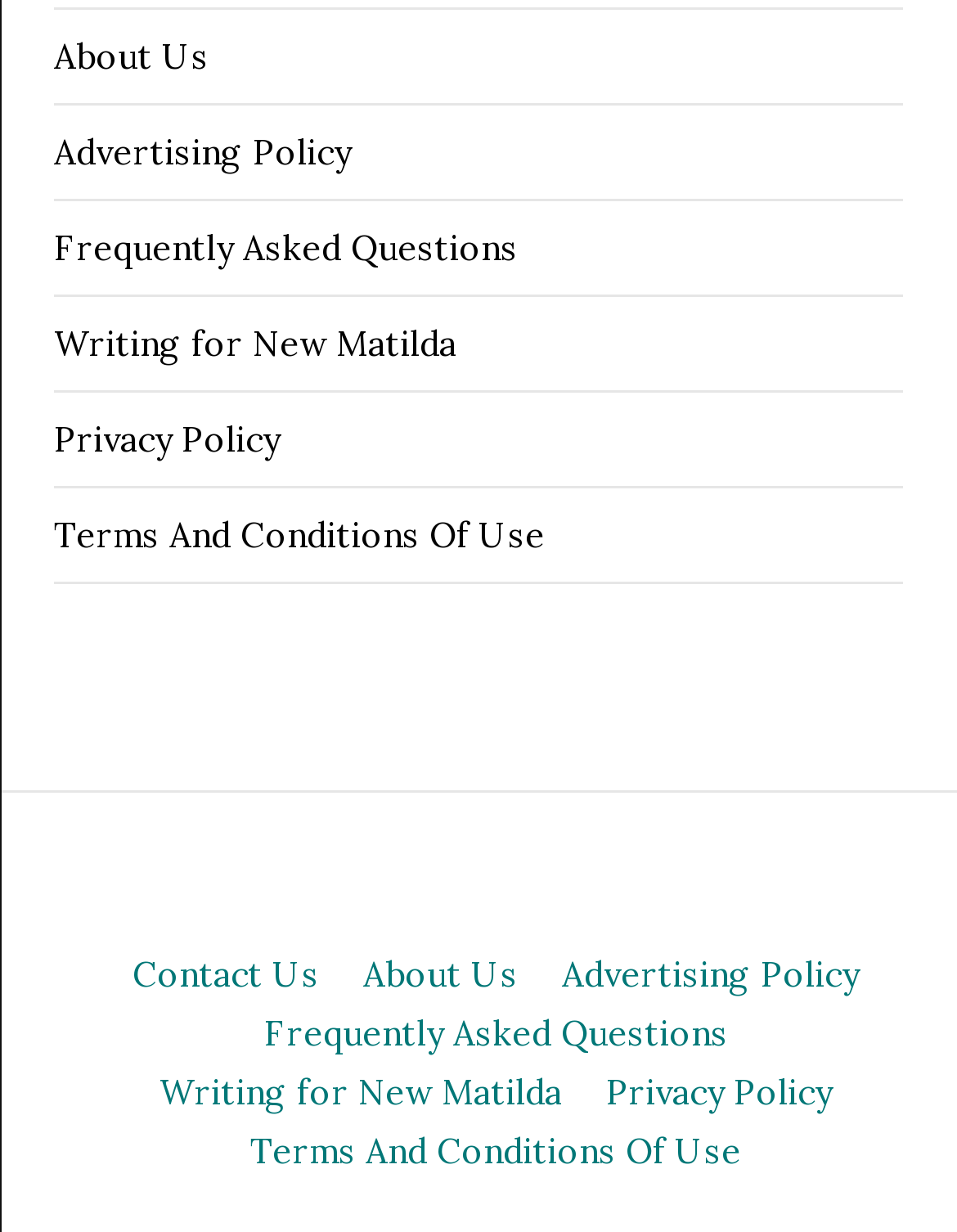Find the bounding box coordinates of the clickable area required to complete the following action: "Contact the website".

[0.056, 0.308, 0.251, 0.344]